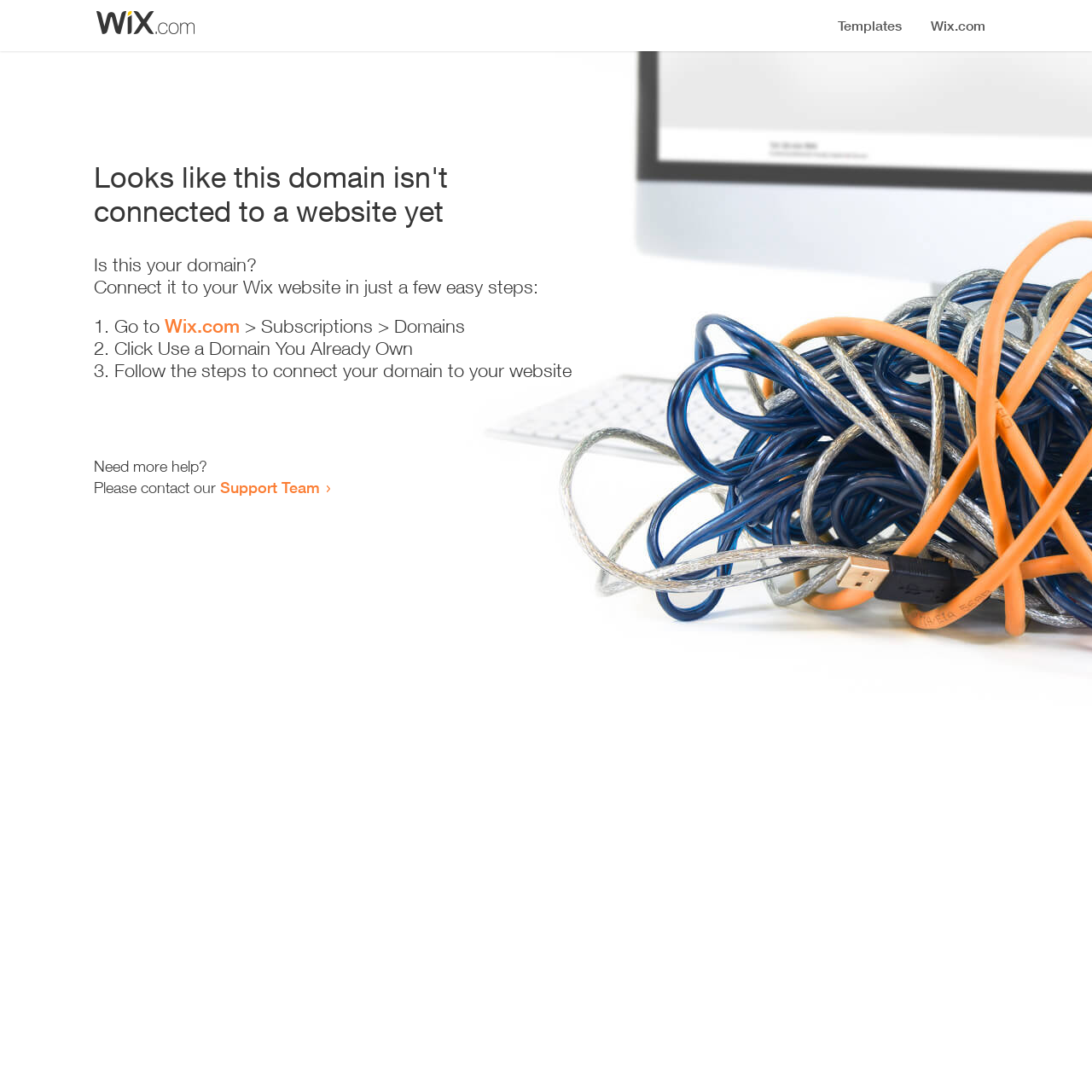Answer the following query concisely with a single word or phrase:
How many steps are required to connect the domain?

3